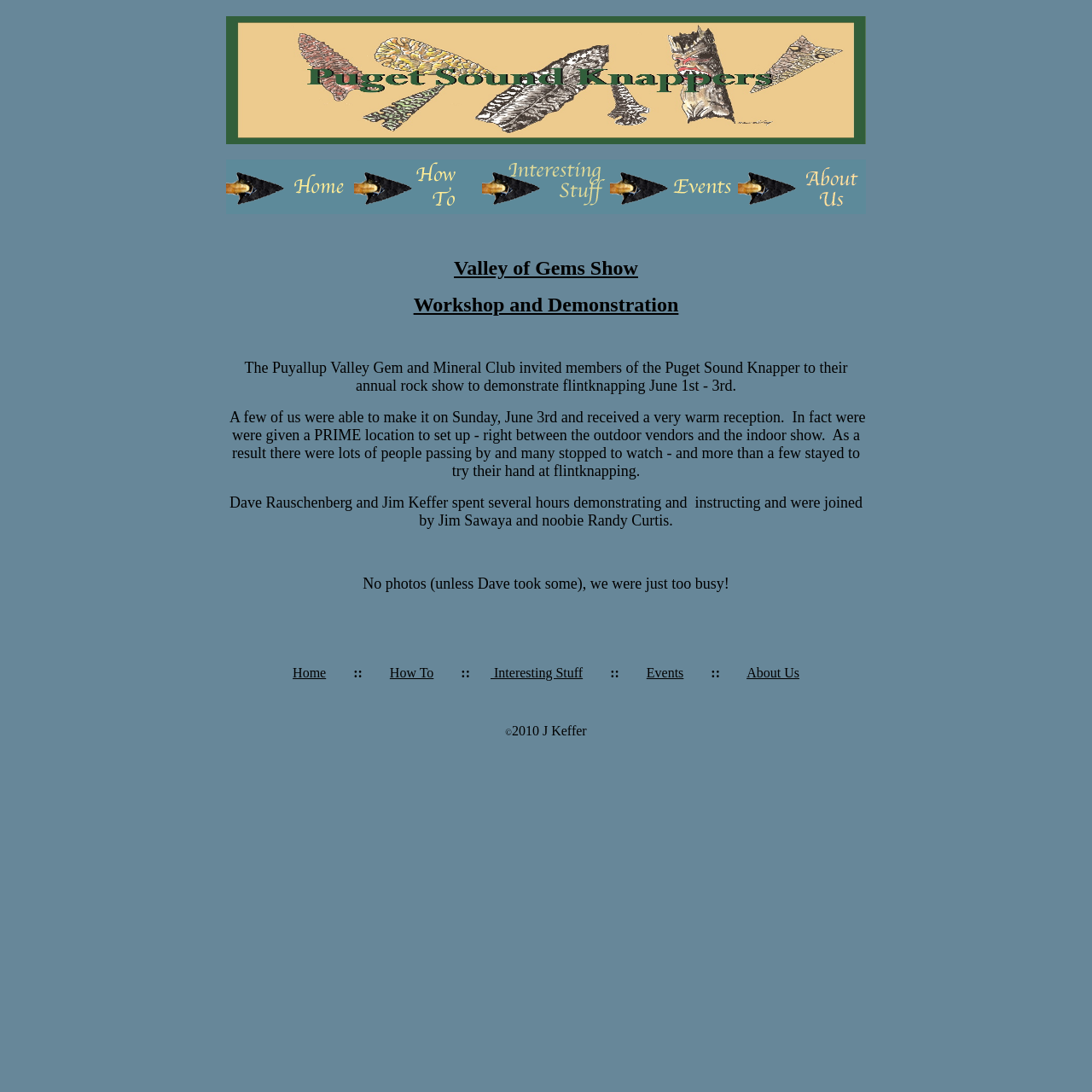How many tables are there on the webpage?
Refer to the image and provide a one-word or short phrase answer.

4